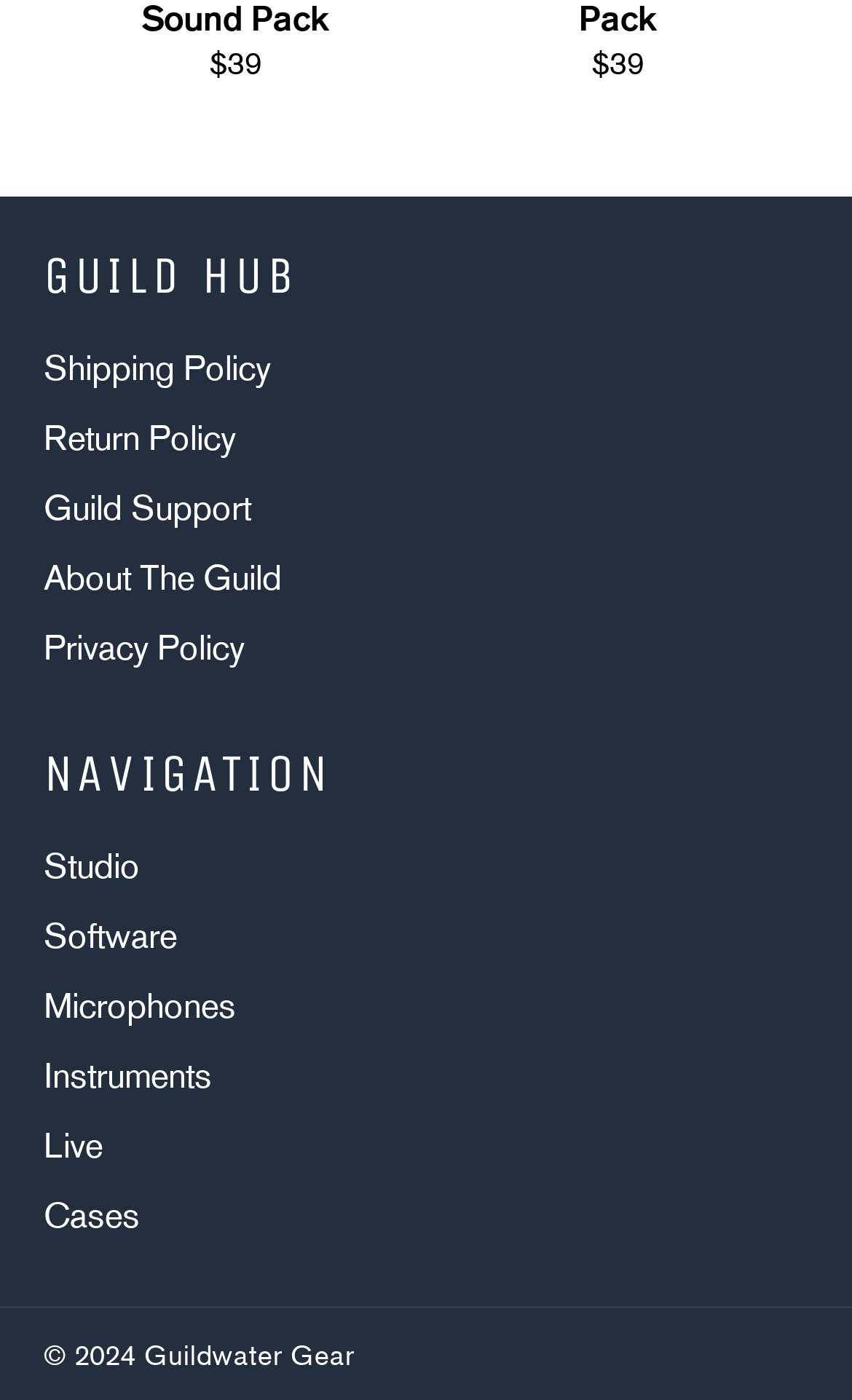Kindly determine the bounding box coordinates for the area that needs to be clicked to execute this instruction: "View shipping policy".

[0.051, 0.249, 0.318, 0.278]